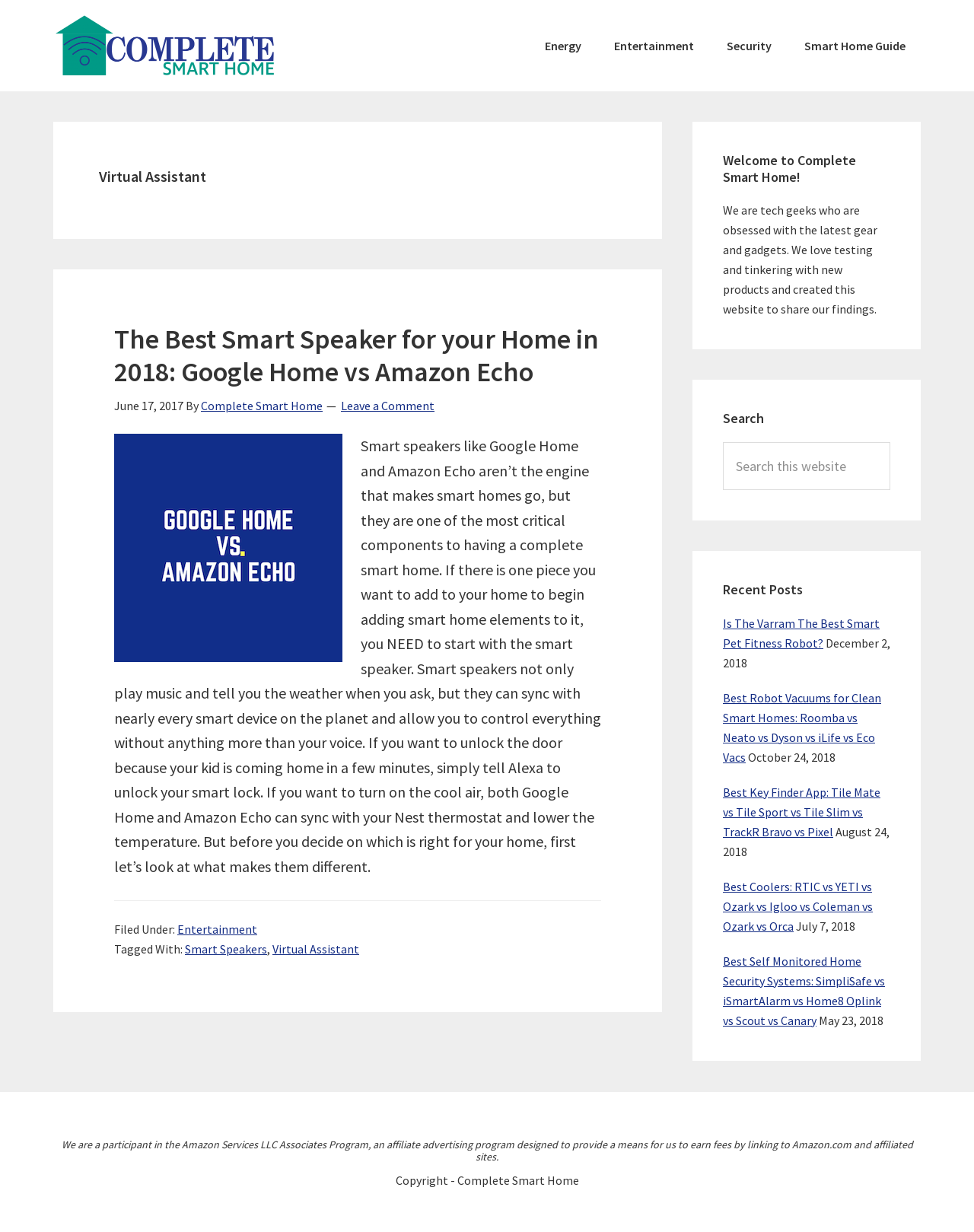Provide the bounding box coordinates of the HTML element this sentence describes: "Smart Speakers".

[0.19, 0.764, 0.274, 0.777]